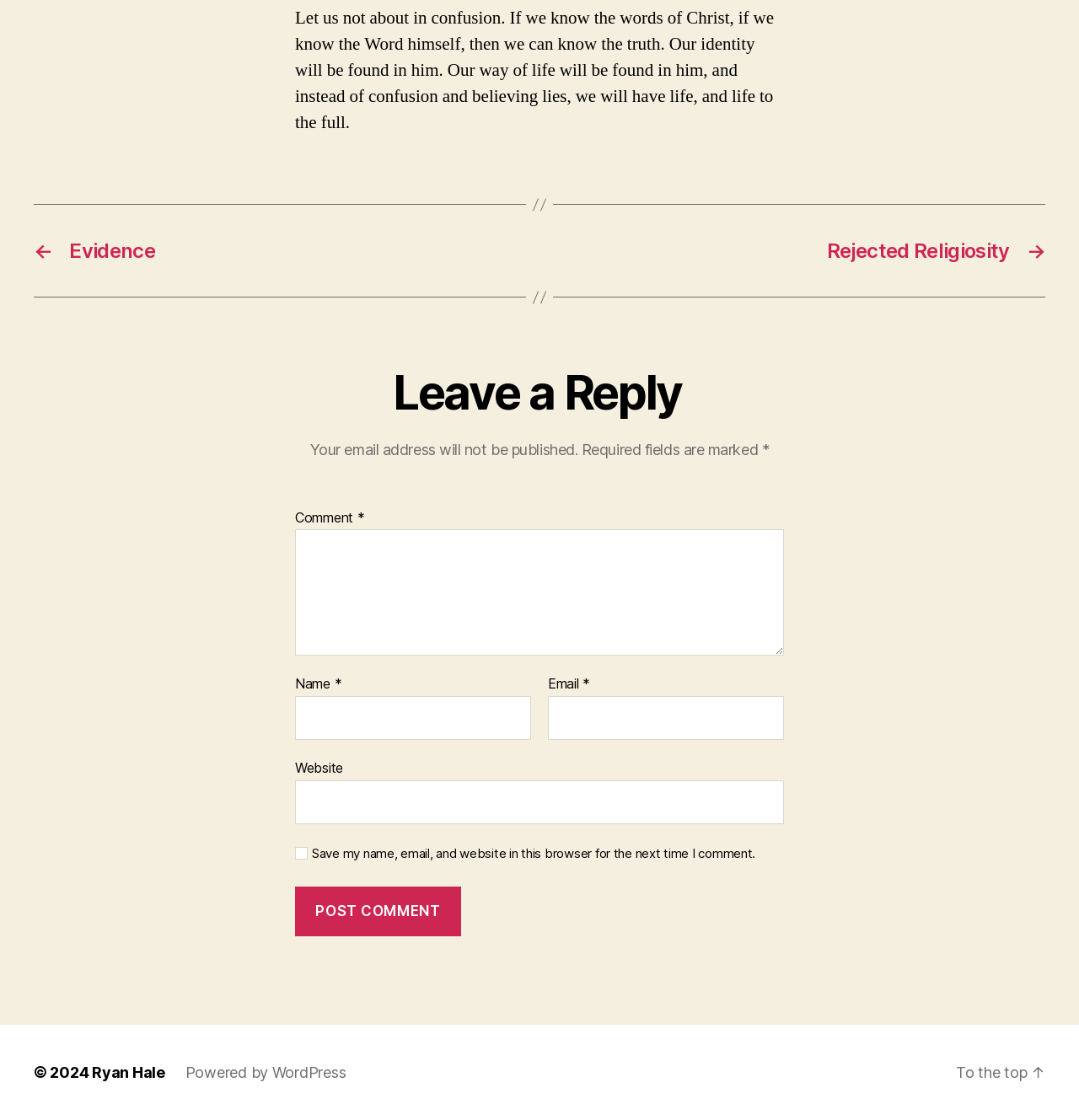Determine the bounding box coordinates of the clickable element necessary to fulfill the instruction: "Click on the 'Show All' link". Provide the coordinates as four float numbers within the 0 to 1 range, i.e., [left, top, right, bottom].

None